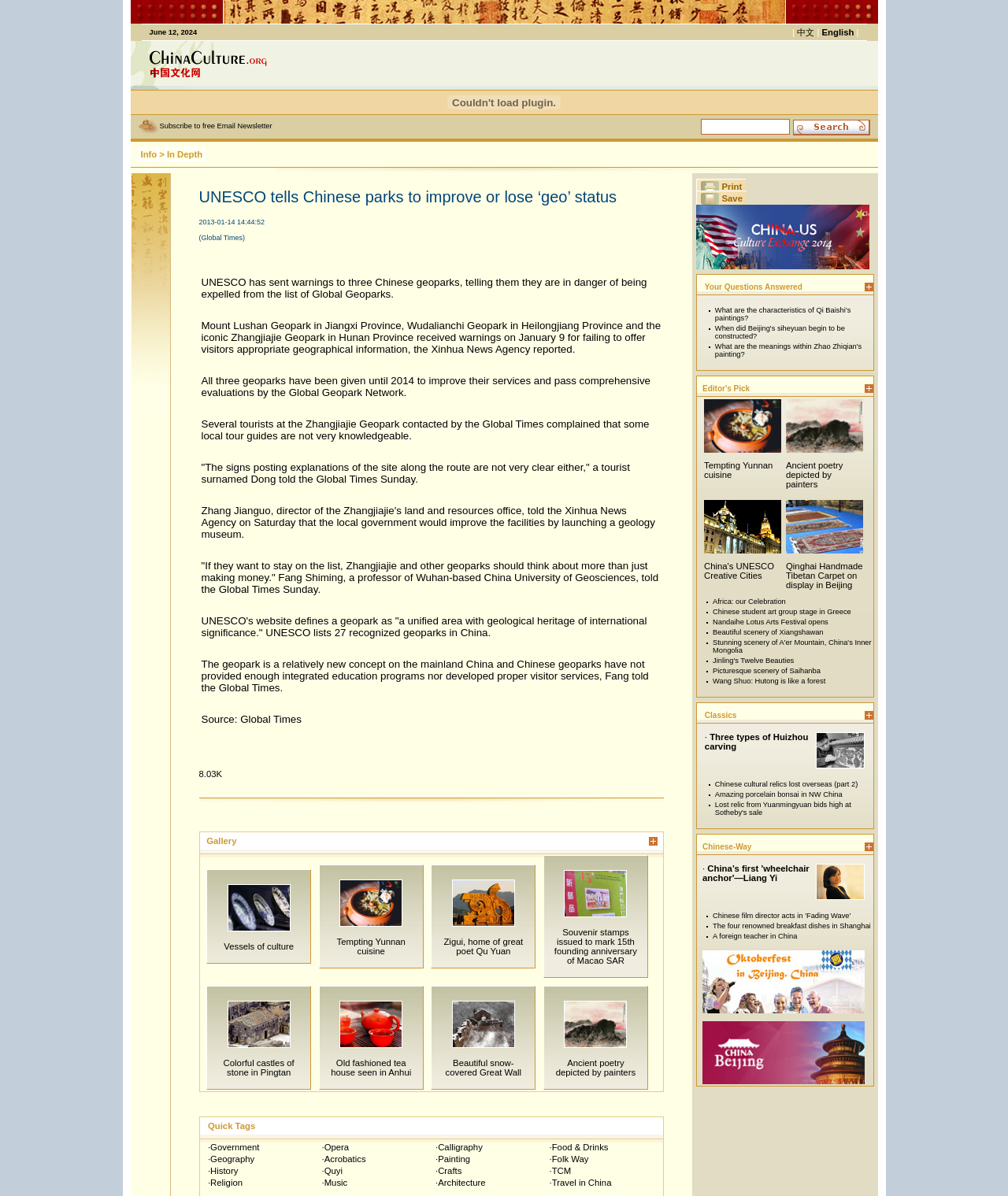Please extract and provide the main headline of the webpage.

June 12, 2024